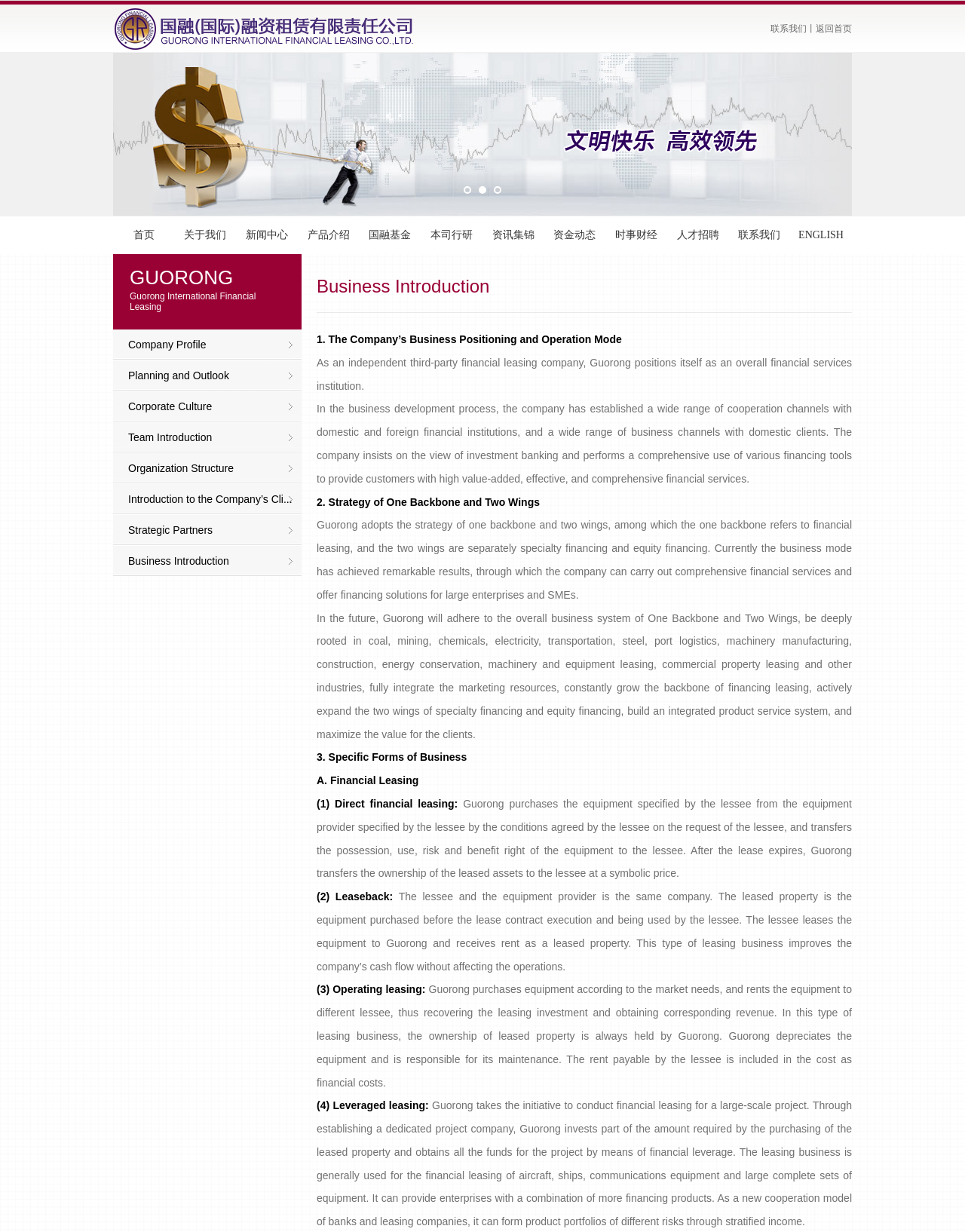Please identify the coordinates of the bounding box for the clickable region that will accomplish this instruction: "Click the '关于我们' link".

[0.181, 0.176, 0.245, 0.206]